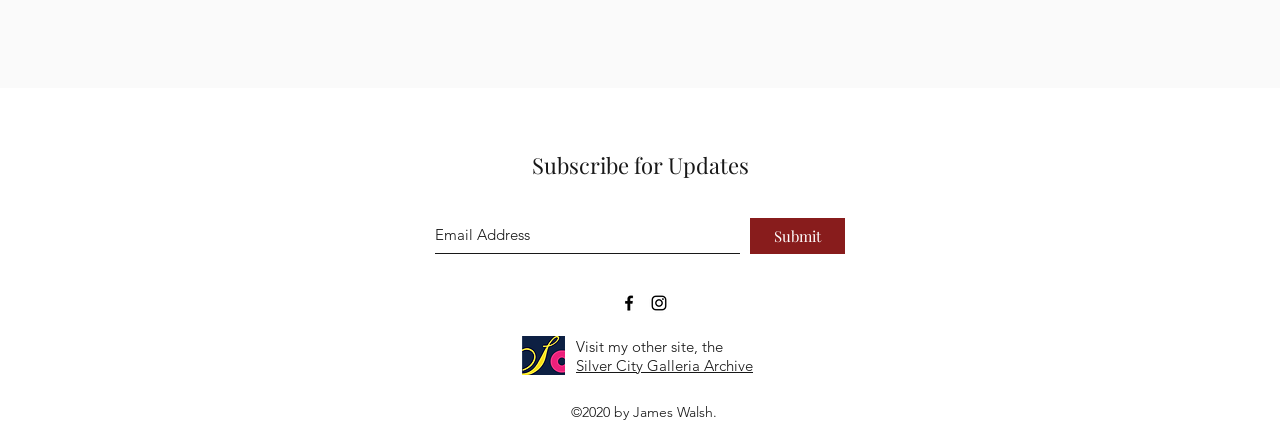Respond with a single word or phrase for the following question: 
What is the name of the other site mentioned?

Silver City Galleria Archive